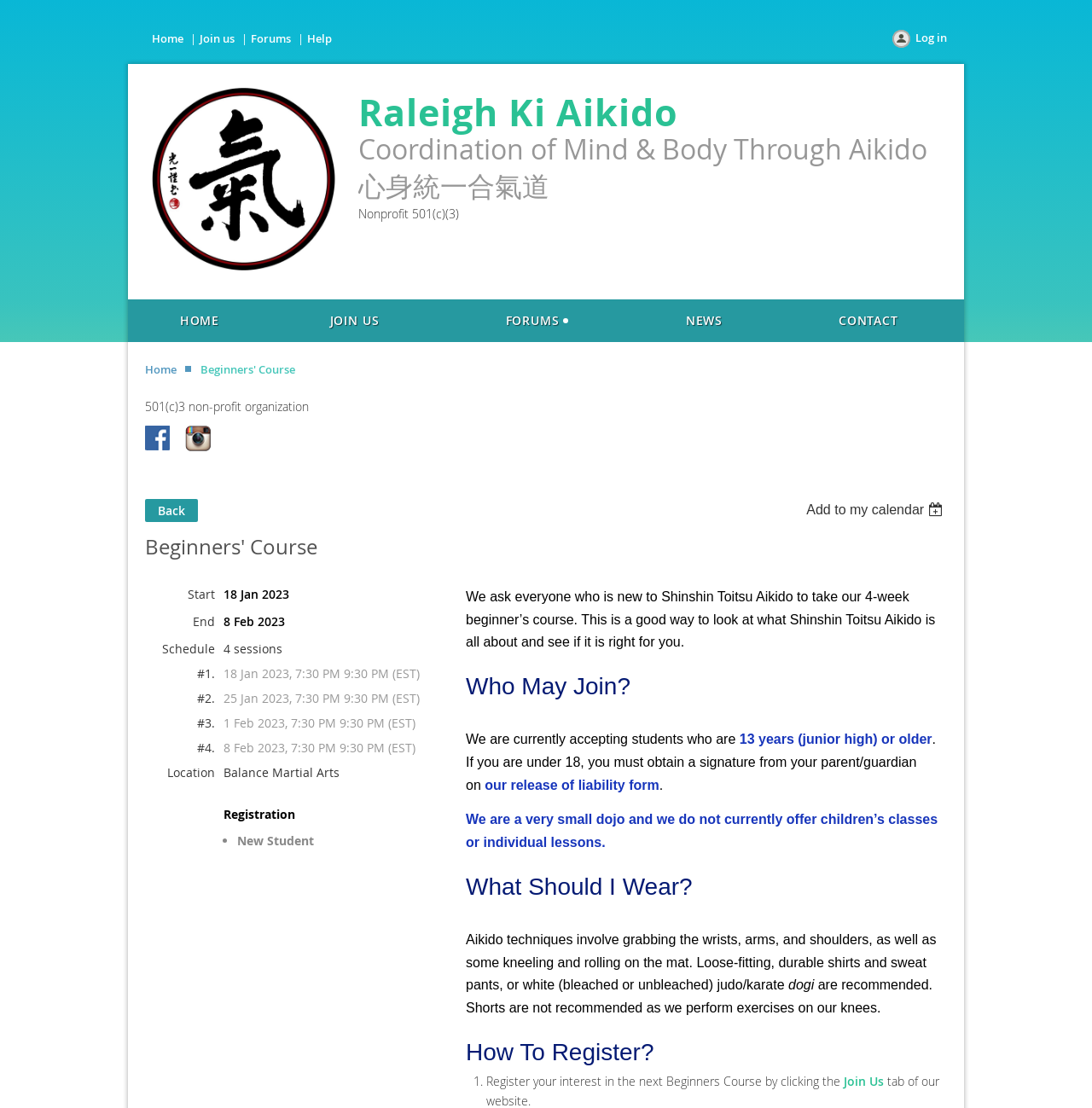Specify the bounding box coordinates for the region that must be clicked to perform the given instruction: "Click on the 'HOME' link".

[0.117, 0.271, 0.248, 0.309]